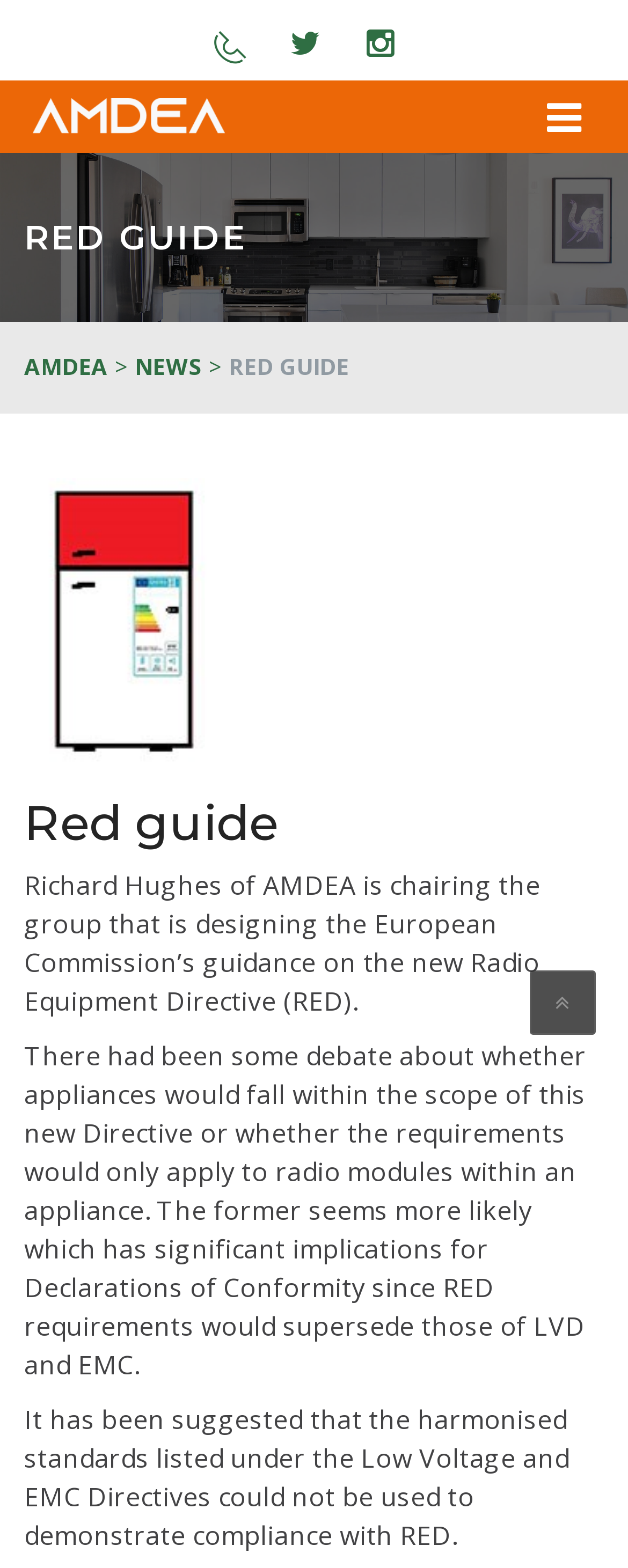Locate the bounding box of the UI element defined by this description: "News". The coordinates should be given as four float numbers between 0 and 1, formatted as [left, top, right, bottom].

[0.214, 0.223, 0.322, 0.245]